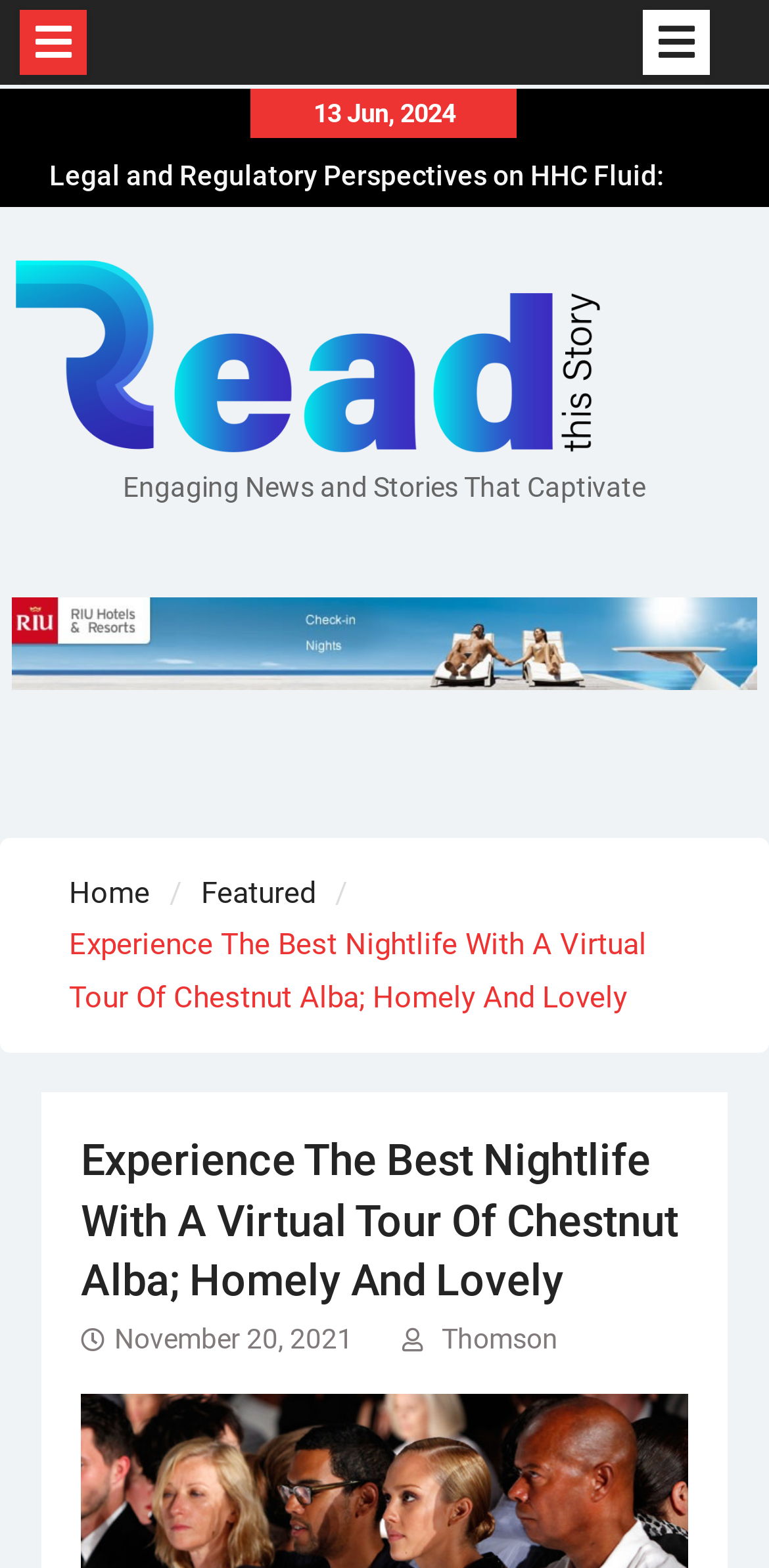Please locate and retrieve the main header text of the webpage.

Experience The Best Nightlife With A Virtual Tour Of Chestnut Alba; Homely And Lovely